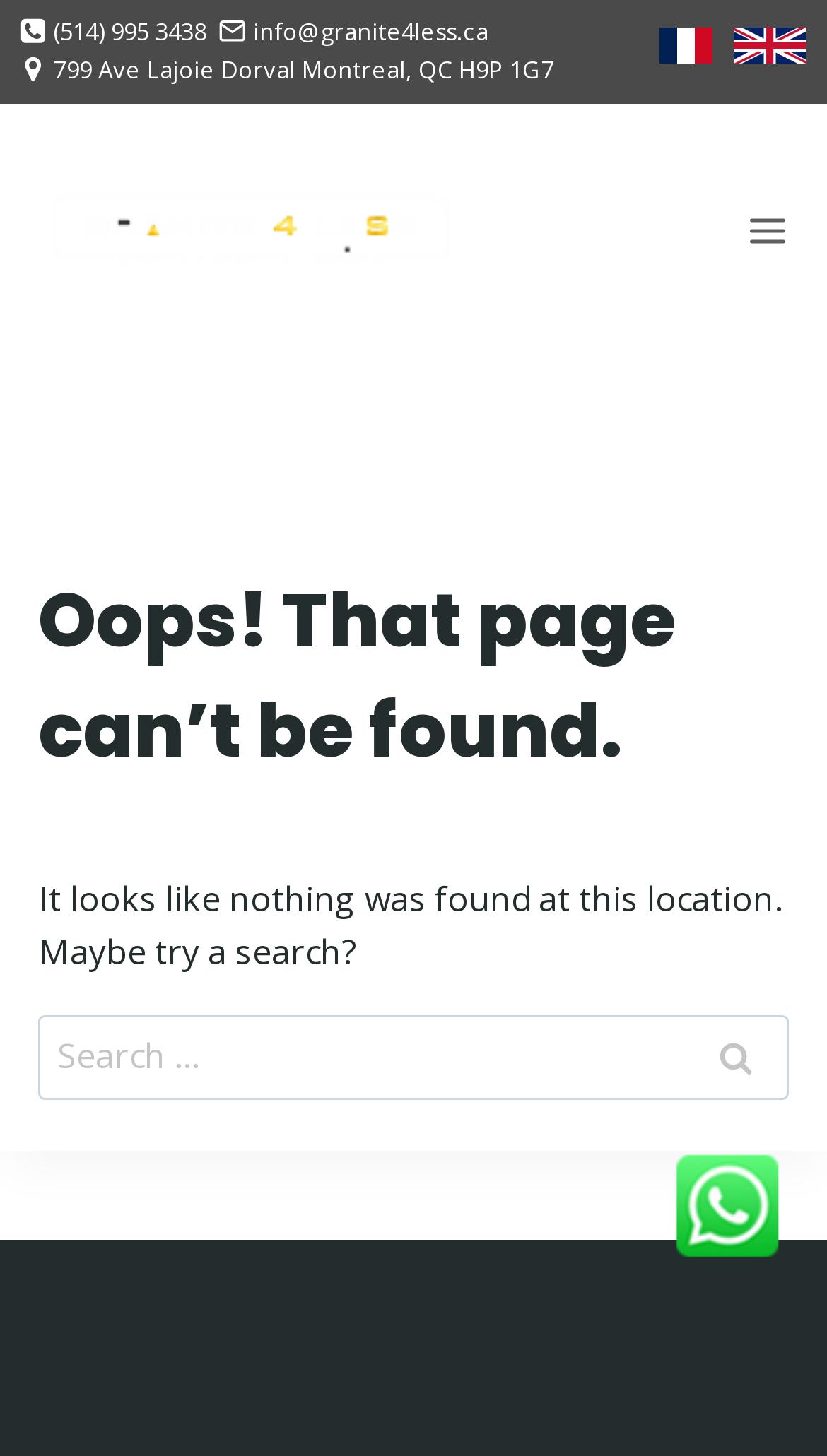Please identify the coordinates of the bounding box for the clickable region that will accomplish this instruction: "Click the Granite4Less logo".

[0.026, 0.13, 0.582, 0.187]